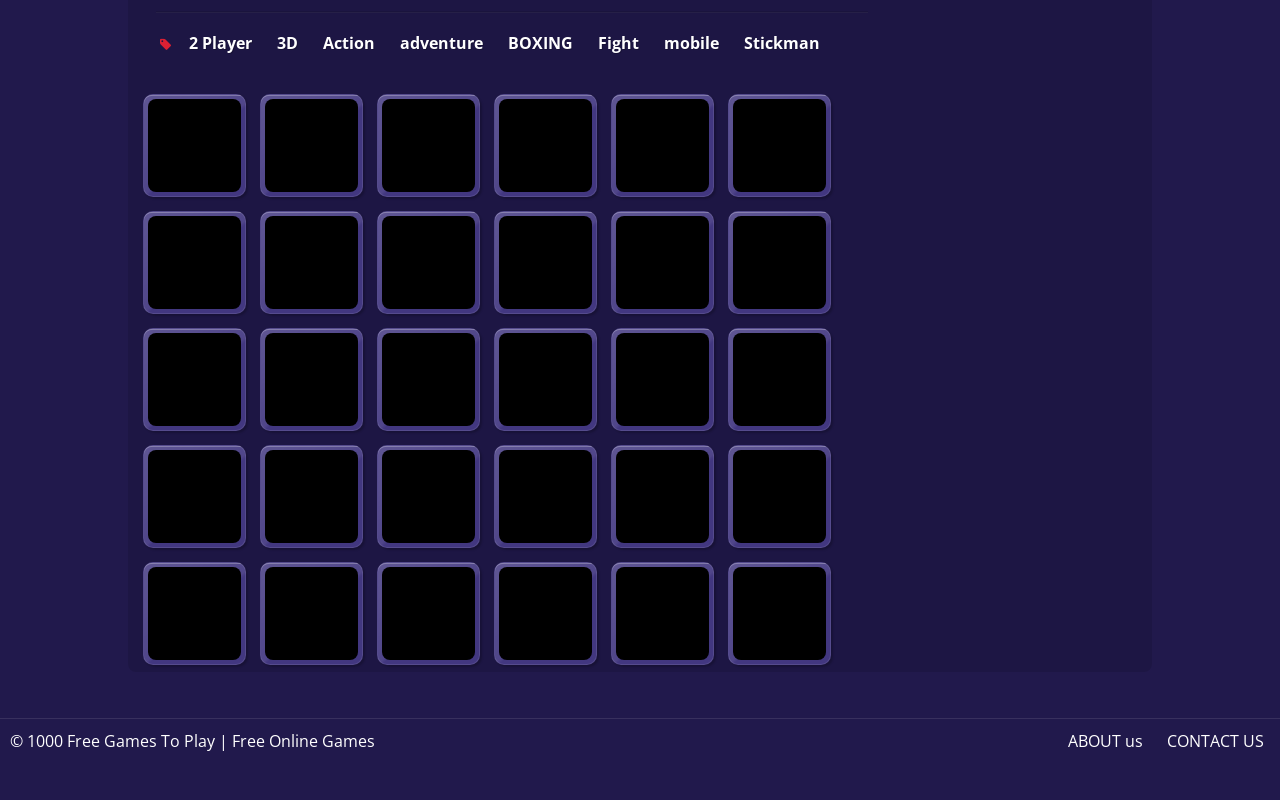What is the name of the first game listed?
Answer the question with a single word or phrase by looking at the picture.

Happy Wheels Unblocked